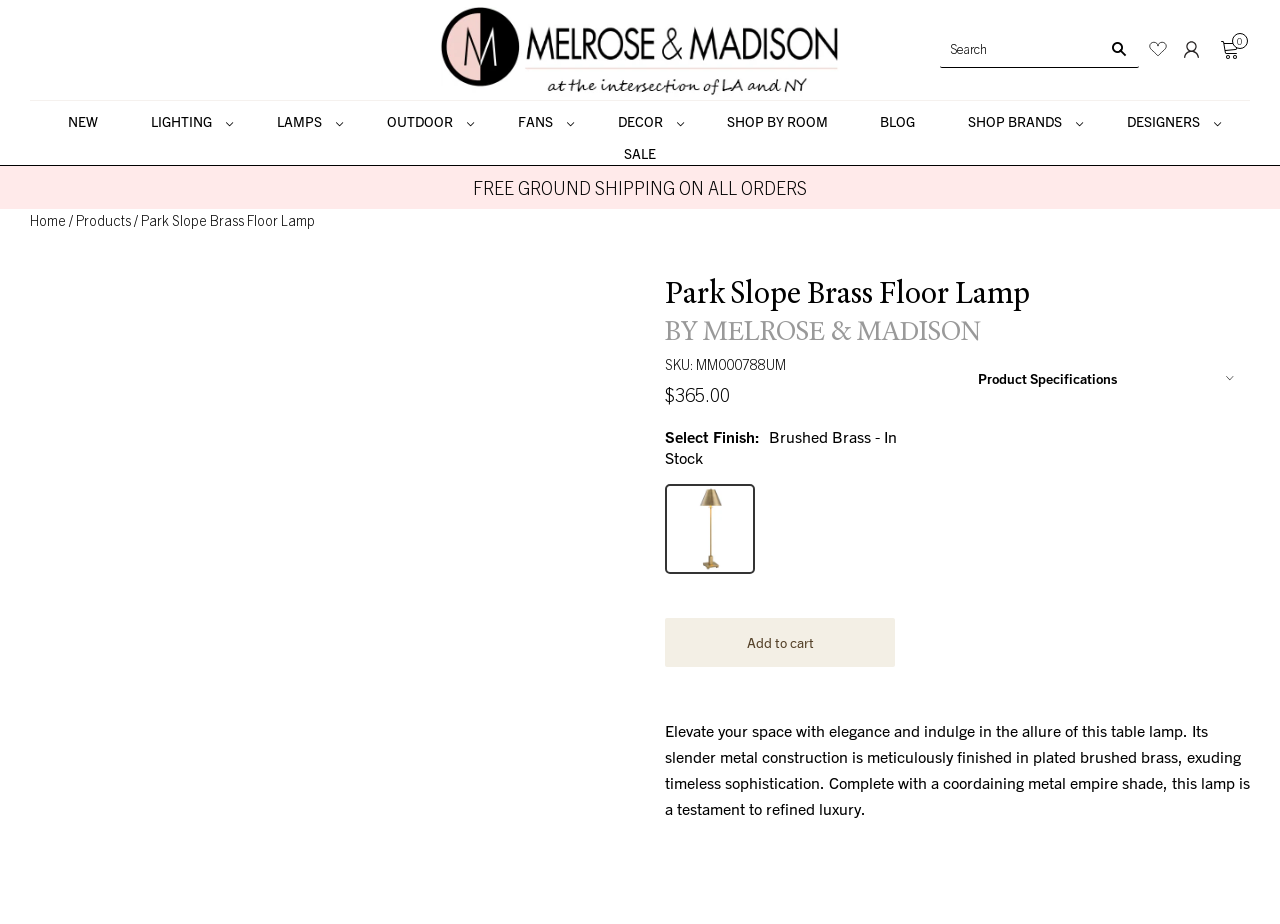Explain the webpage in detail, including its primary components.

This webpage is about a product, specifically the Park Slope Brass Floor Lamp. At the top, there is a navigation menu with links to different categories, including "NEW", "SHOP BY ROOM", "BLOG", and more. Below the navigation menu, there is a search bar with a search button and a few social media links.

The main content of the page is dedicated to the product, with a large heading that reads "Park Slope Brass Floor Lamp BY MELROSE & MADISON". Below the heading, there is a product description that reads "Elevate your space with elegance and indulge in the allure of this table lamp. Its slender metal construction is meticulously finished in plated brushed brass, exuding timeless sophistication. Complete with a coordinating metal empire shade, this lamp is a testament to refined luxury."

To the right of the product description, there is a section with product details, including the price, "$365.00", and a "Select Finish" dropdown menu with an option for "Brushed Brass - In Stock". Below this section, there is an "Add to cart" button.

Above the product description, there is a small image of the lamp, and to the right of the product details section, there is a larger image of the lamp. At the bottom of the page, there is a section with product specifications, which can be expanded by clicking on a disclosure triangle.

Overall, the webpage is focused on showcasing the product and providing detailed information about it, with a clean and organized layout that makes it easy to navigate.